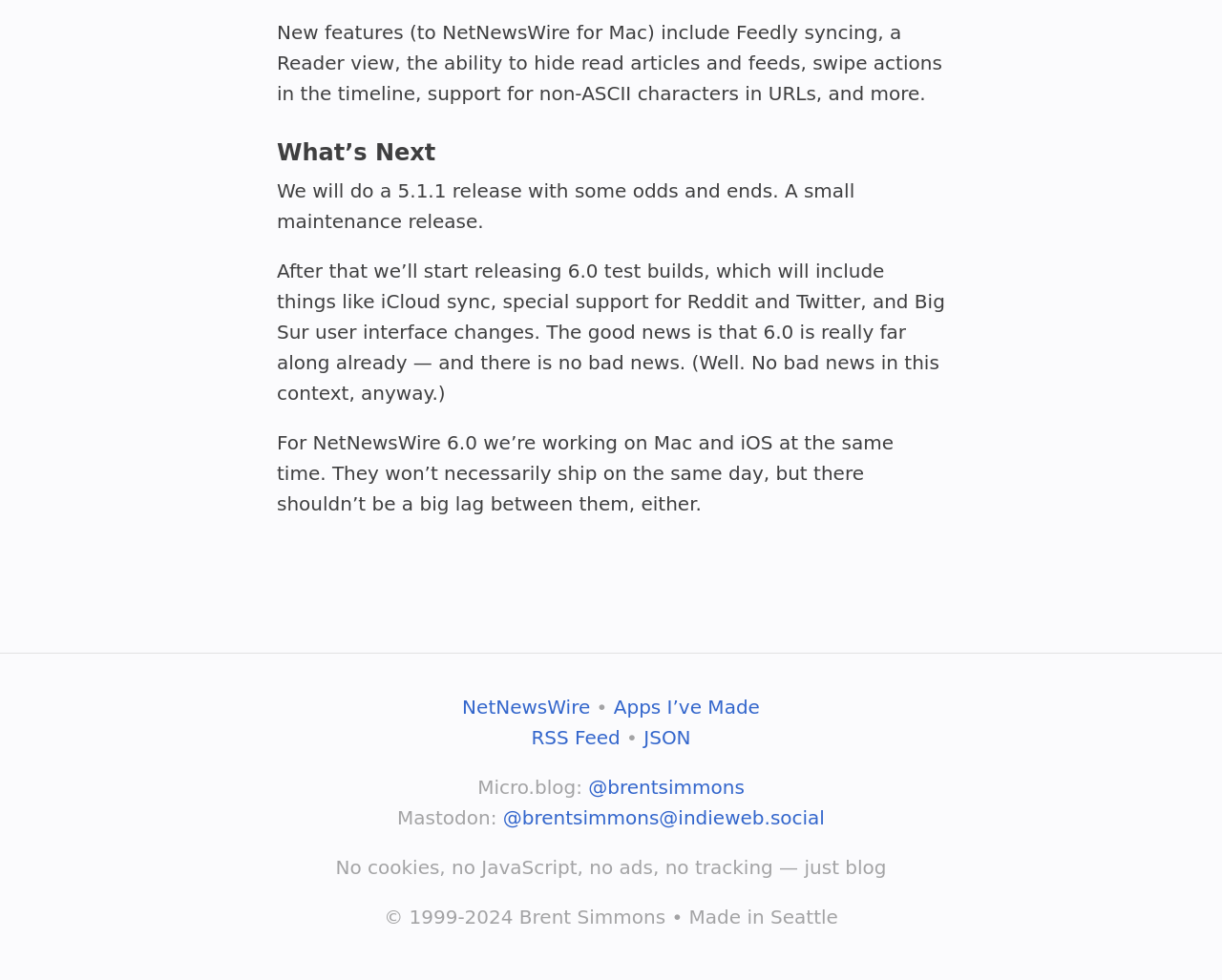What is the author's name?
From the screenshot, provide a brief answer in one word or phrase.

Brent Simmons